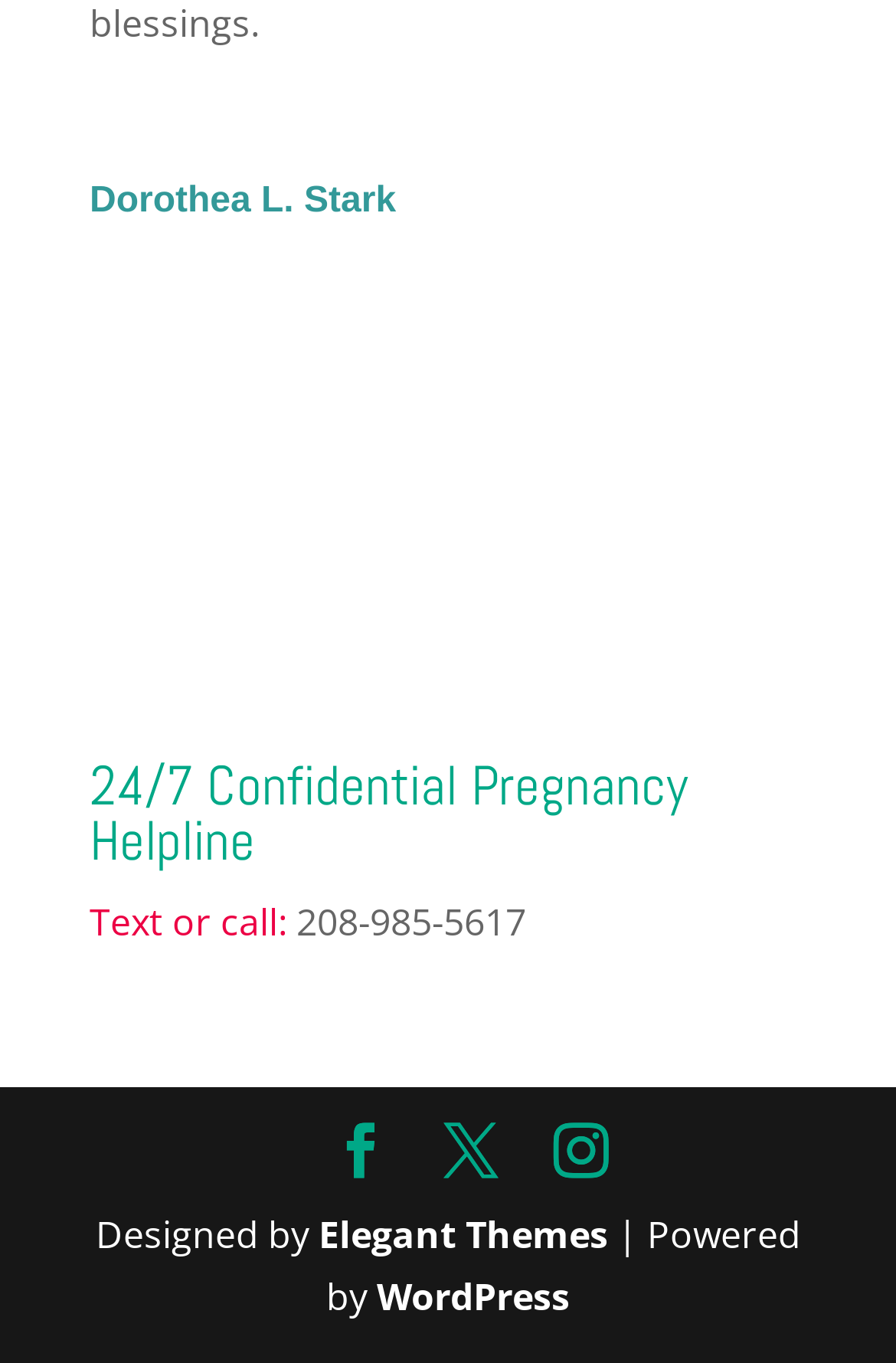What is the phone number for the helpline?
Observe the image and answer the question with a one-word or short phrase response.

208-985-5617